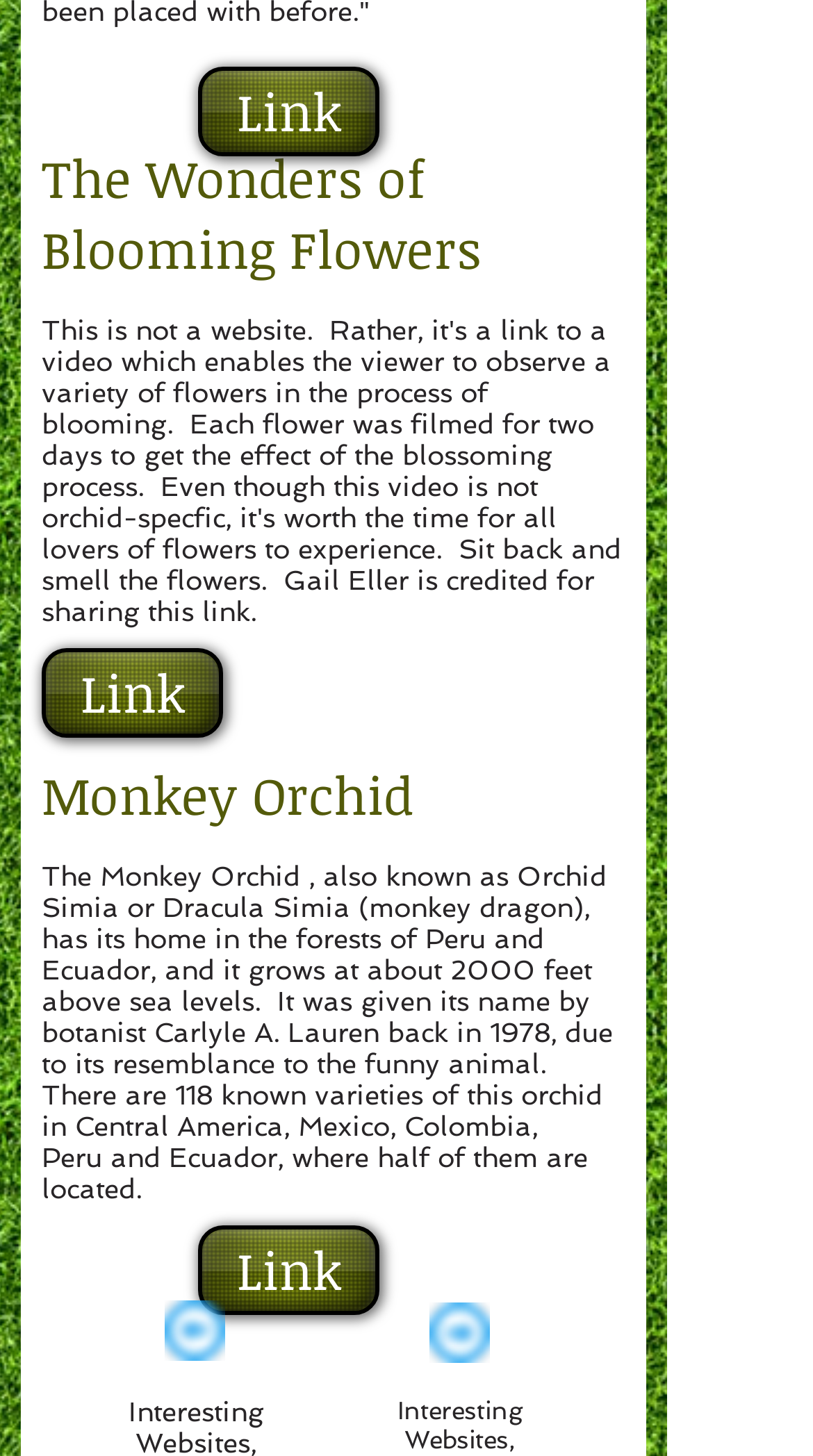What is the bounding box coordinate of the 'Return to' image?
Using the image as a reference, answer with just one word or a short phrase.

[0.203, 0.893, 0.277, 0.936]